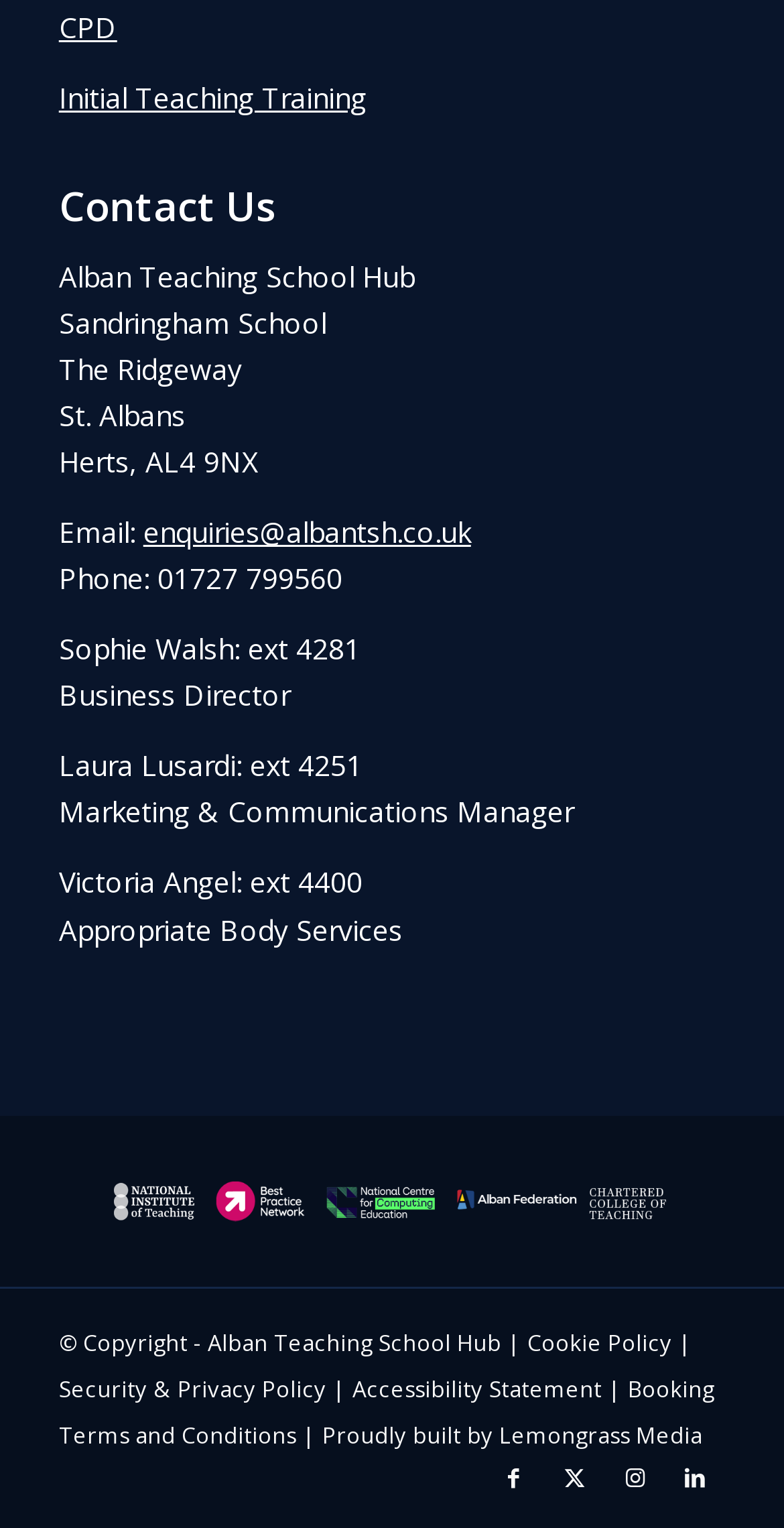What is the email address for enquiries?
Using the image as a reference, answer the question in detail.

The email address for enquiries can be found in the link element with the text 'enquiries@albantsh.co.uk' located below the 'Email:' label.